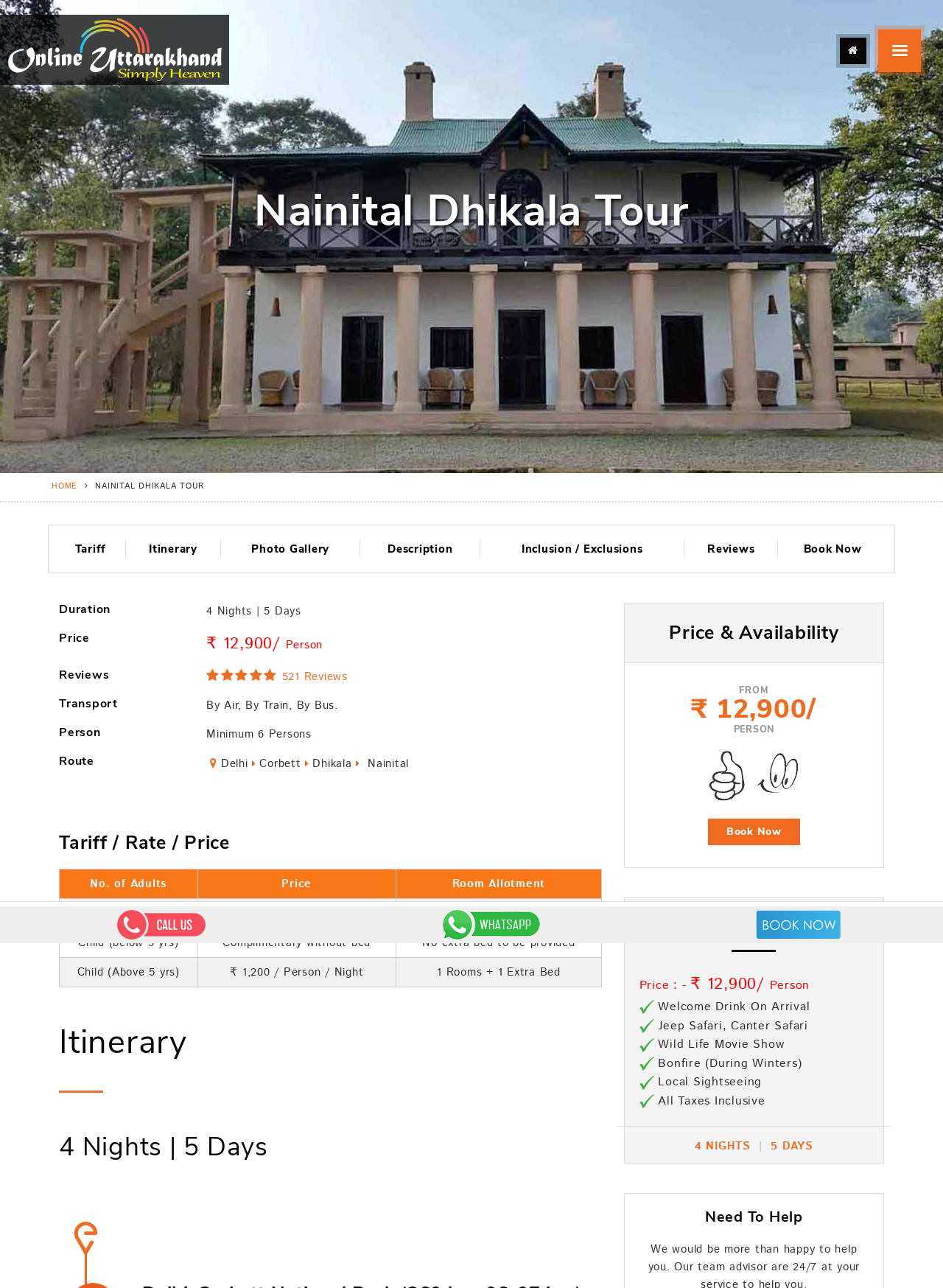What is the tariff/rate/price of the tour?
Using the image as a reference, deliver a detailed and thorough answer to the question.

I found the answer by looking at the 'Tariff / Rate / Price' heading and its corresponding table, which shows the price as '₹ 12,900/'.